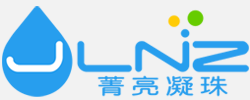Give an in-depth description of the image.

The image features a logo for Jingliang Daily Chemical, prominently showcasing the letters "JLNZ." The design incorporates a stylized blue water droplet, symbolizing cleanliness and freshness, alongside vibrant green and yellow dots that add a touch of color. This logo represents the company's focus on the research and development of laundry pods and related cleaning products, underscoring their commitment to providing effective and innovative cleaning solutions. The overall aesthetic conveys a modern and approachable brand image, suitable for their audience in the cleaning products industry.